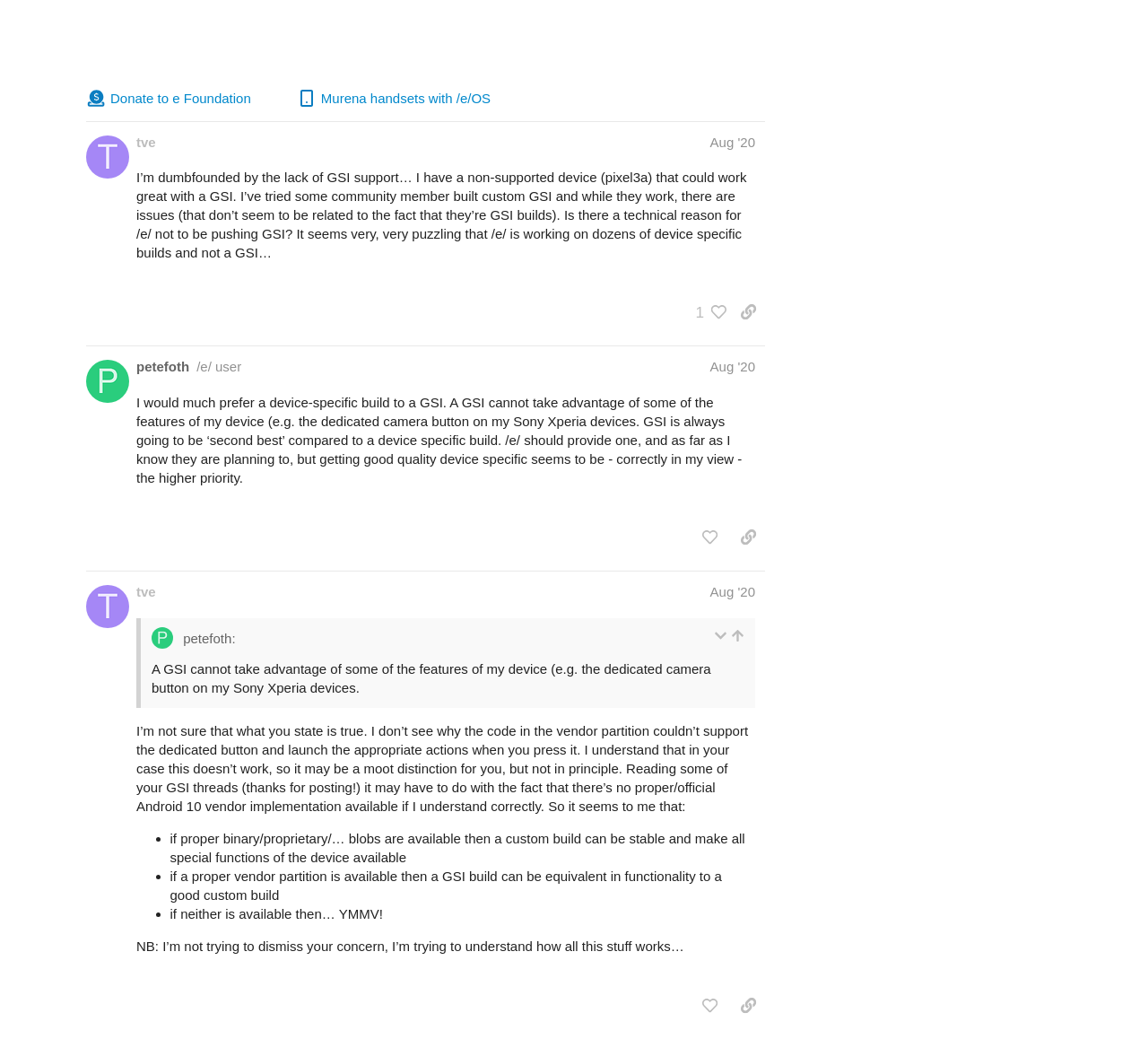Please identify the bounding box coordinates of the region to click in order to complete the given instruction: "Search". The coordinates should be four float numbers between 0 and 1, i.e., [left, top, right, bottom].

[0.859, 0.007, 0.892, 0.044]